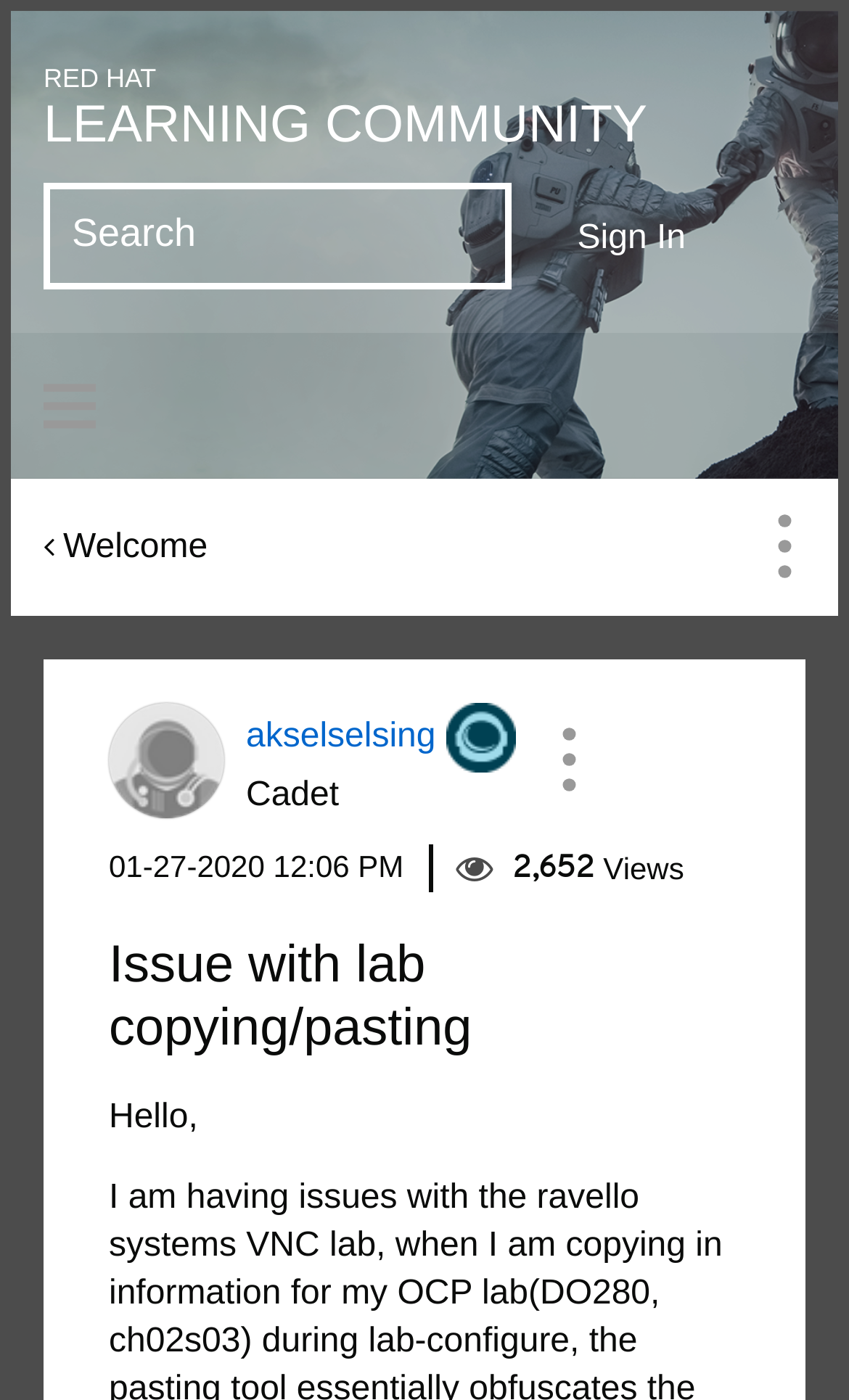Determine the bounding box coordinates for the area that should be clicked to carry out the following instruction: "View the profile of akselselsing".

[0.29, 0.513, 0.513, 0.54]